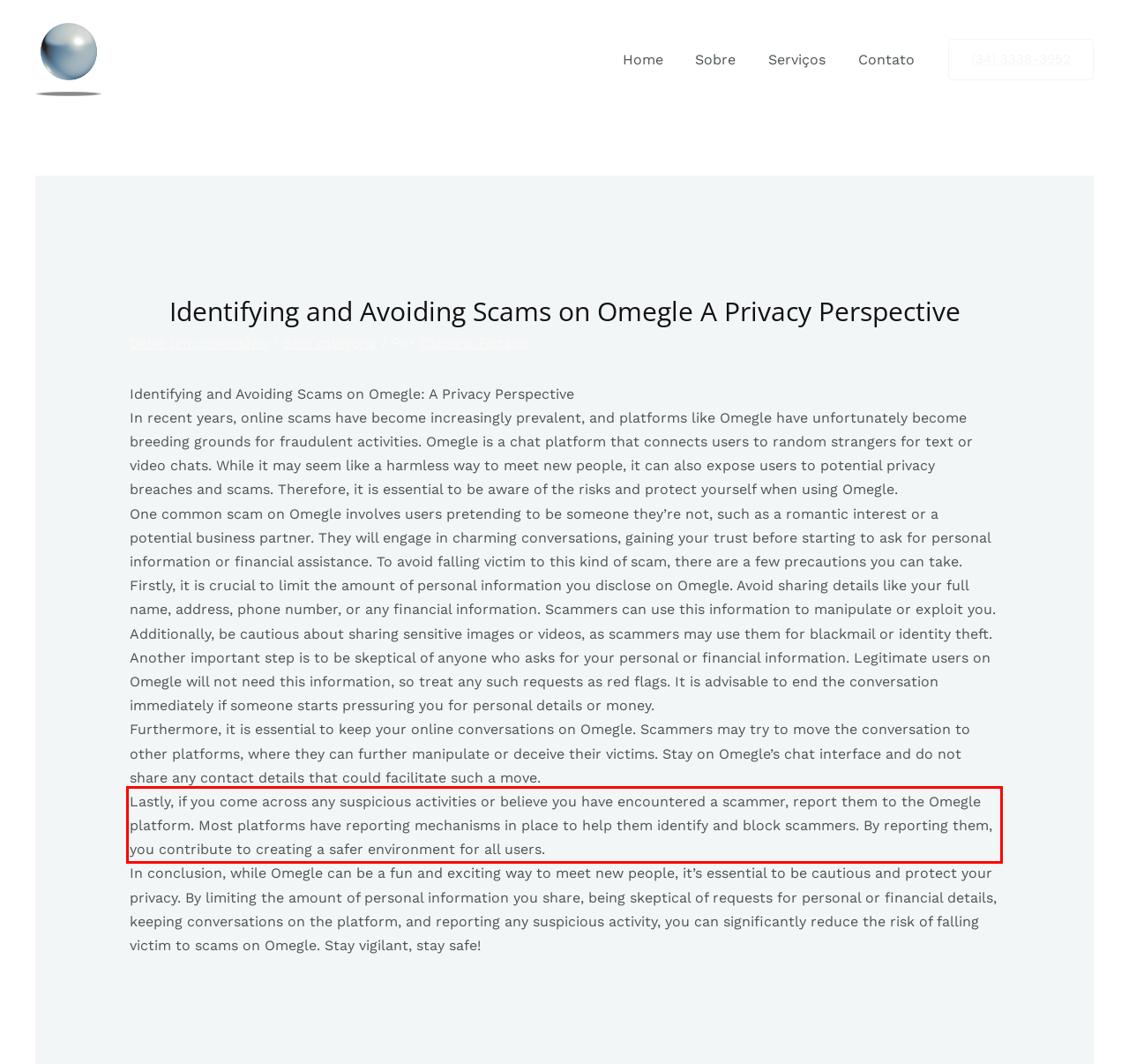You are given a screenshot showing a webpage with a red bounding box. Perform OCR to capture the text within the red bounding box.

Lastly, if you come across any suspicious activities or believe you have encountered a scammer, report them to the Omegle platform. Most platforms have reporting mechanisms in place to help them identify and block scammers. By reporting them, you contribute to creating a safer environment for all users.